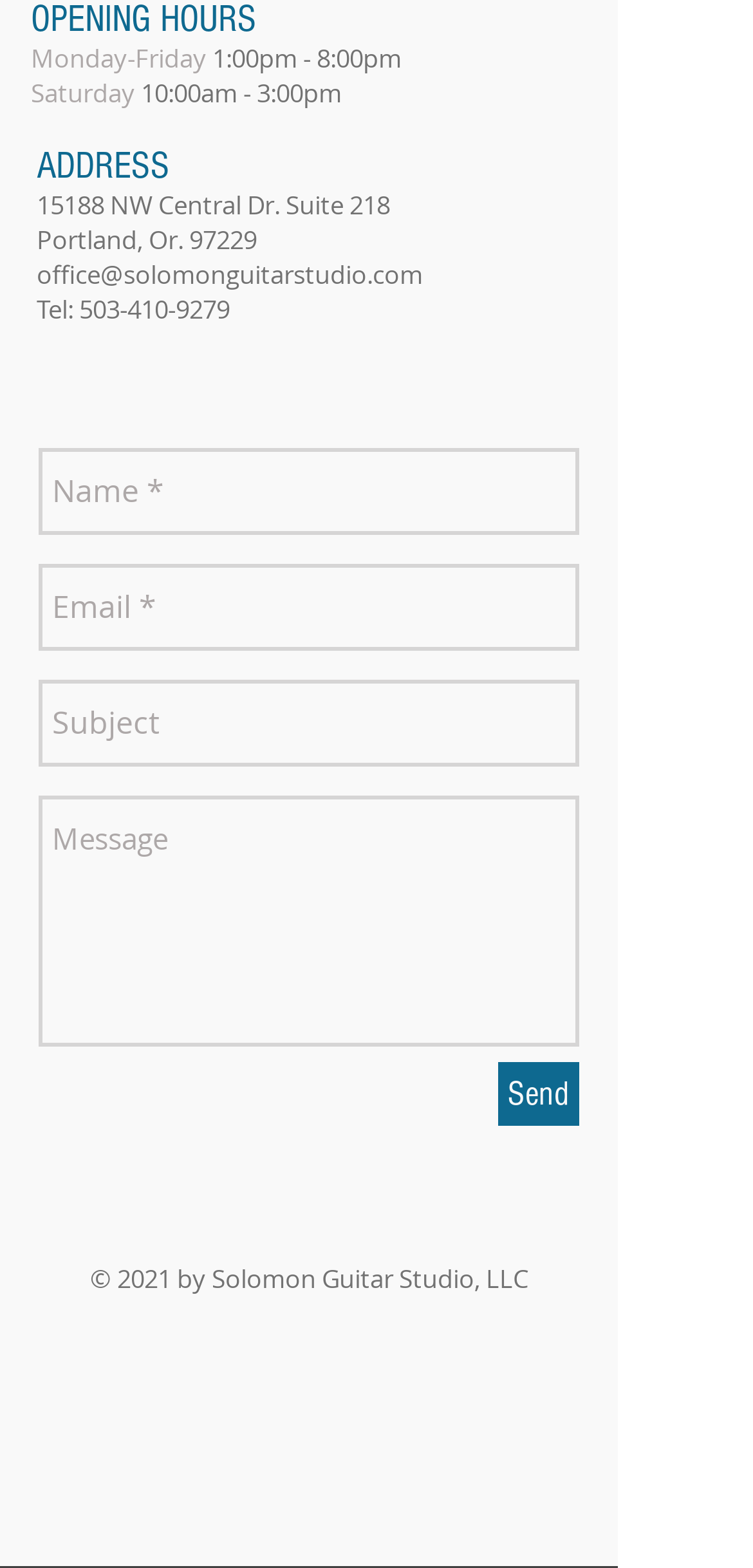Find the bounding box coordinates for the area you need to click to carry out the instruction: "Click the Send button". The coordinates should be four float numbers between 0 and 1, indicated as [left, top, right, bottom].

[0.662, 0.677, 0.769, 0.718]